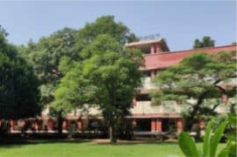What type of environment is depicted in the image?
Give a detailed and exhaustive answer to the question.

The caption describes the scene as a 'vibrant campus scene, likely from a university', which suggests that the image is showcasing a university environment.